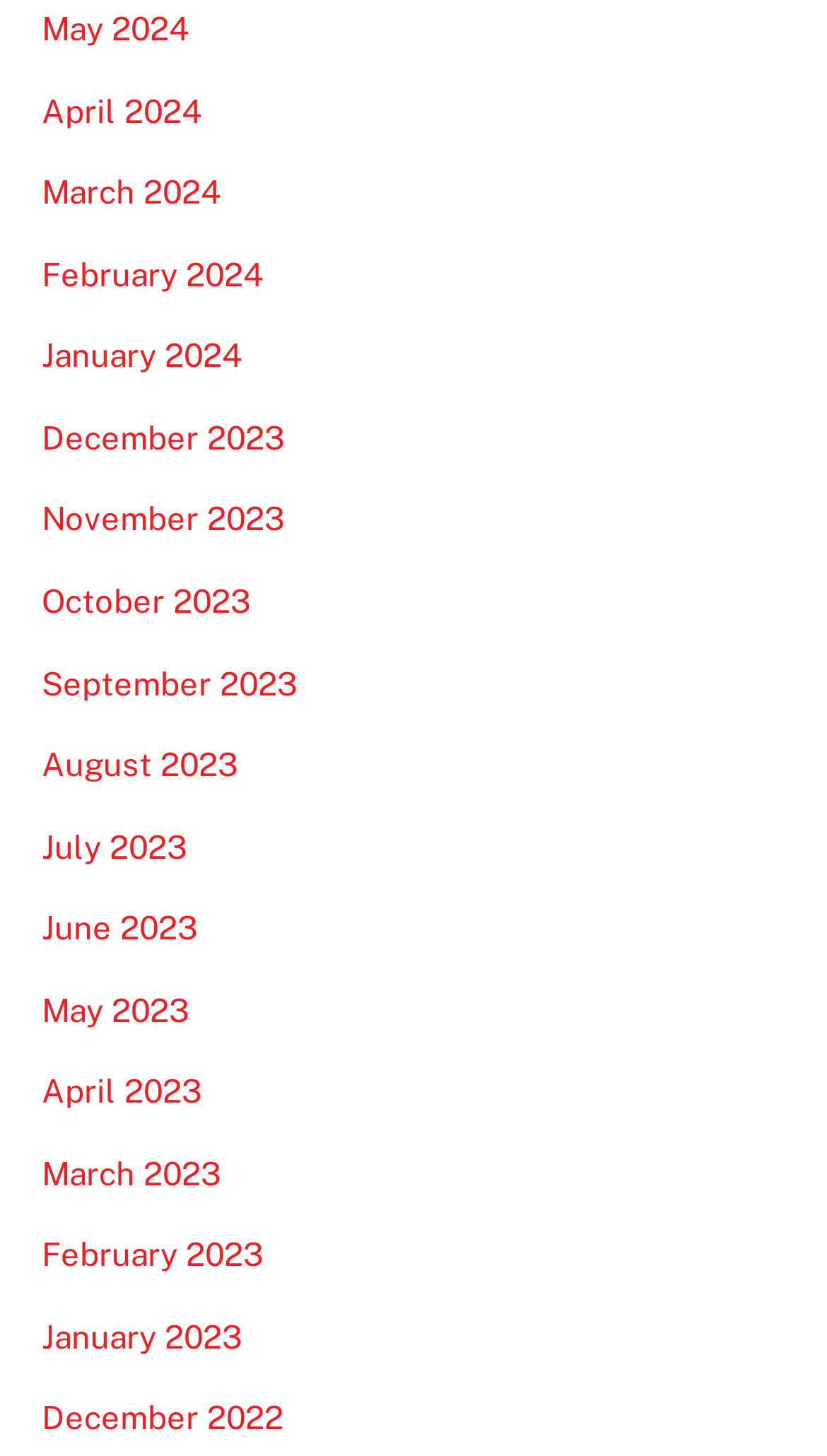What is the position of the link 'June 2023'?
Use the information from the screenshot to give a comprehensive response to the question.

By comparing the y1 and y2 coordinates of the links, I found that the link 'June 2023' has a y1 coordinate of 0.625 and a y2 coordinate of 0.65, which indicates that it is located in the middle of the list.